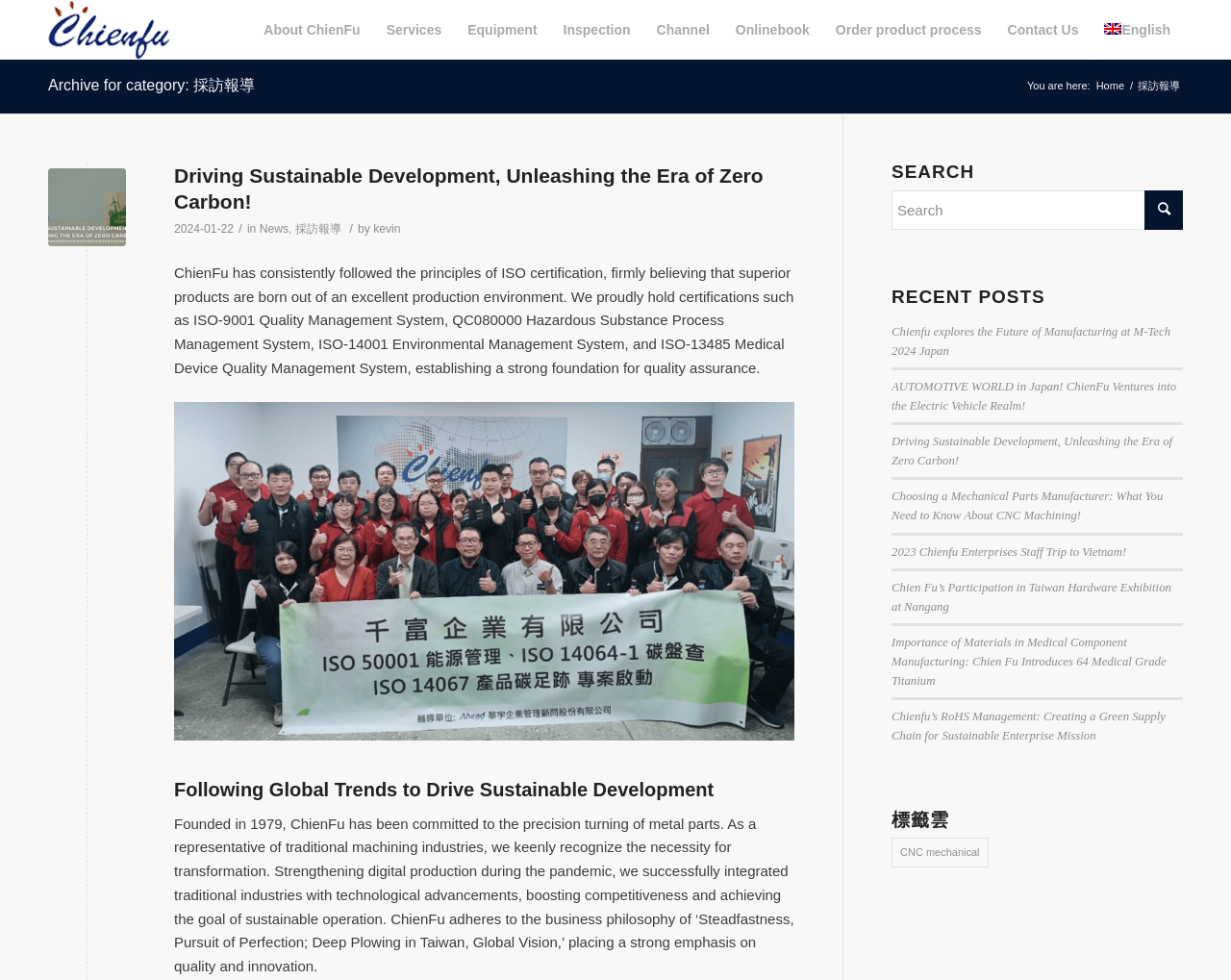Find the bounding box coordinates of the UI element according to this description: "Archive for category: 採訪報導".

[0.039, 0.079, 0.207, 0.095]